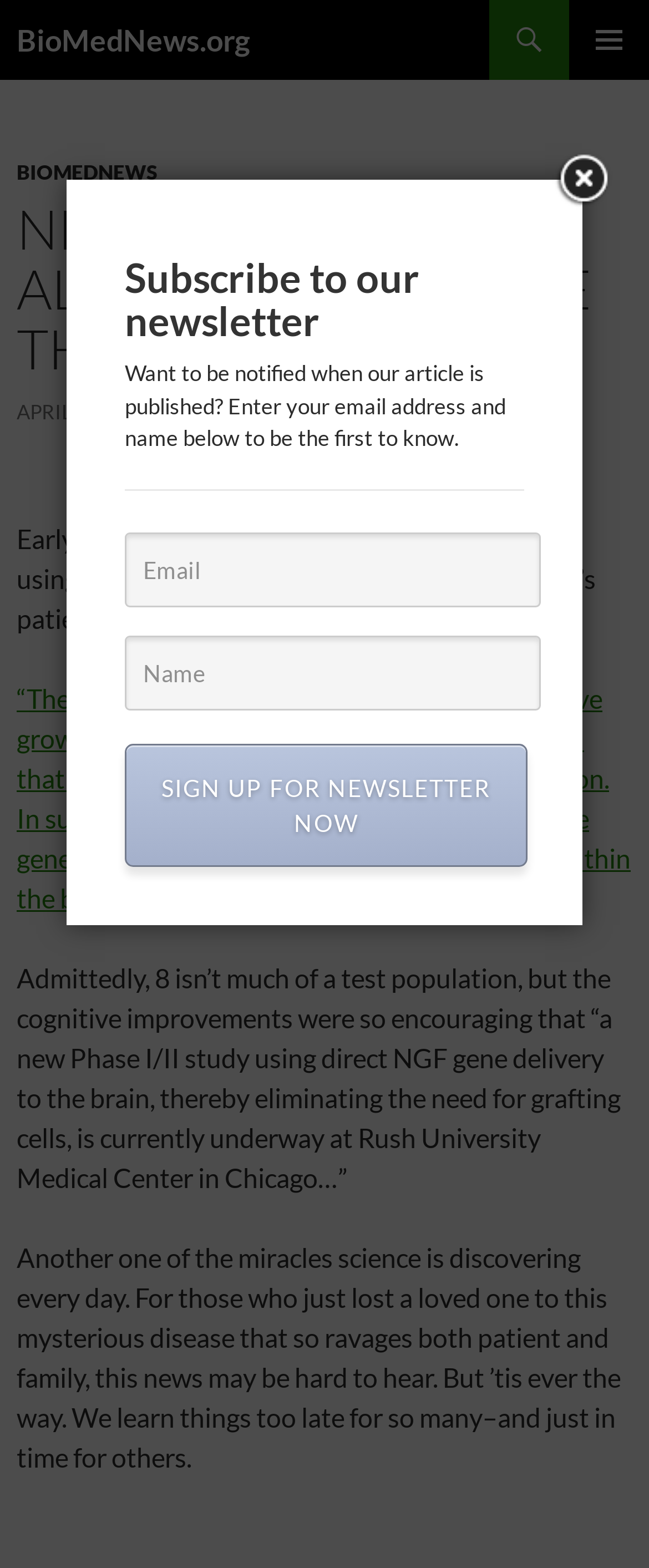Please give a succinct answer using a single word or phrase:
What is the topic of the article?

Alzheimer's in Gene Therapy